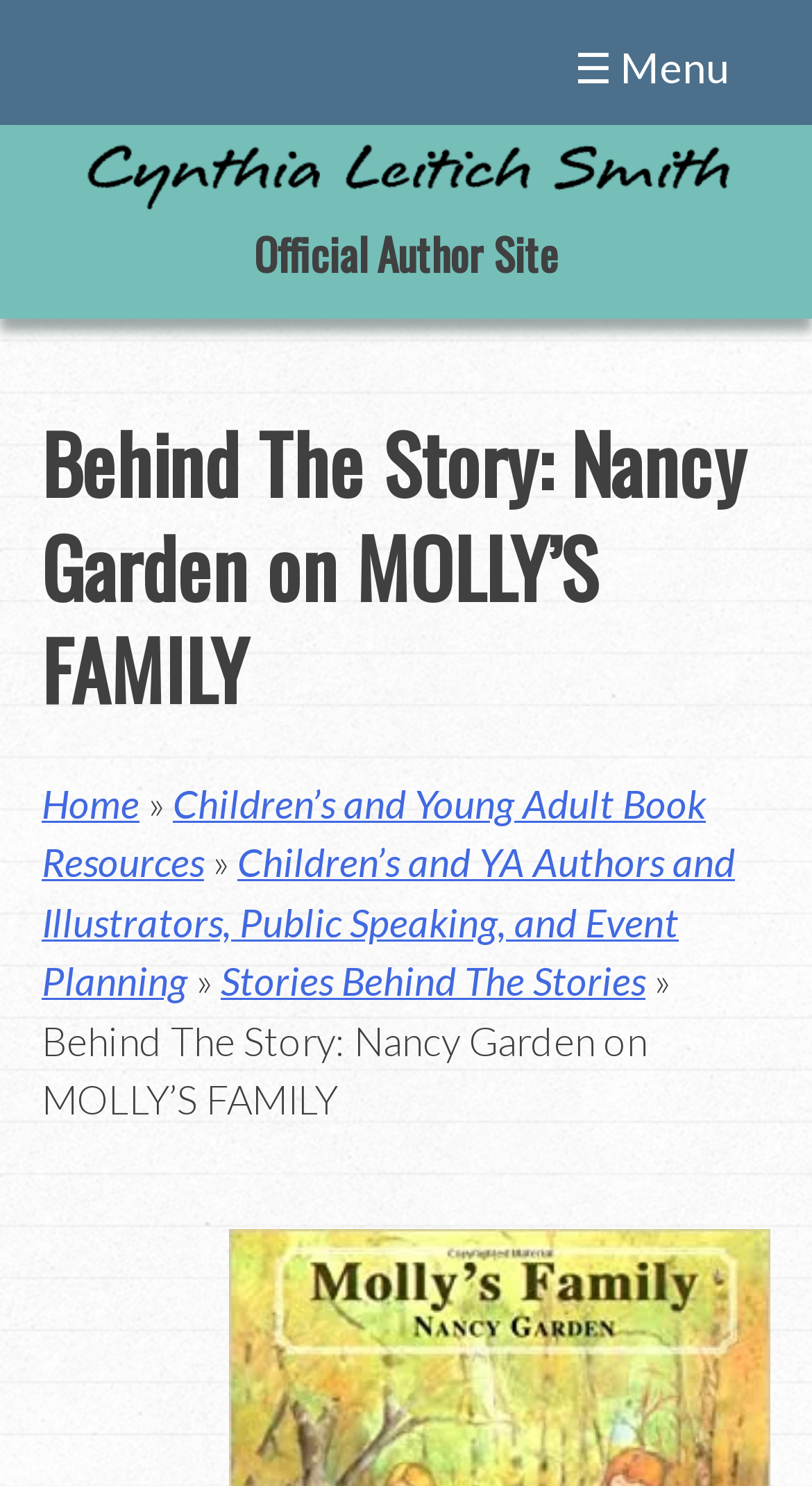What is the author's name?
Respond to the question with a single word or phrase according to the image.

Nancy Garden